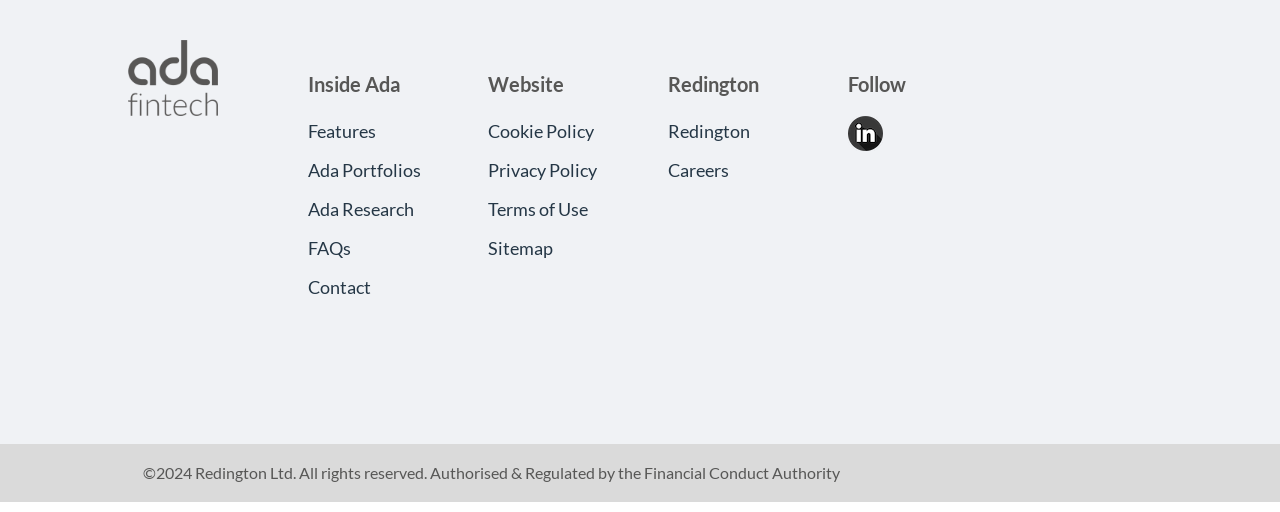What social media platform is linked to the image?
Please analyze the image and answer the question with as much detail as possible.

The image is located in the 'Follow' section, and it is an image of the LinkedIn logo. This suggests that the company has a presence on LinkedIn and can be followed through this platform.